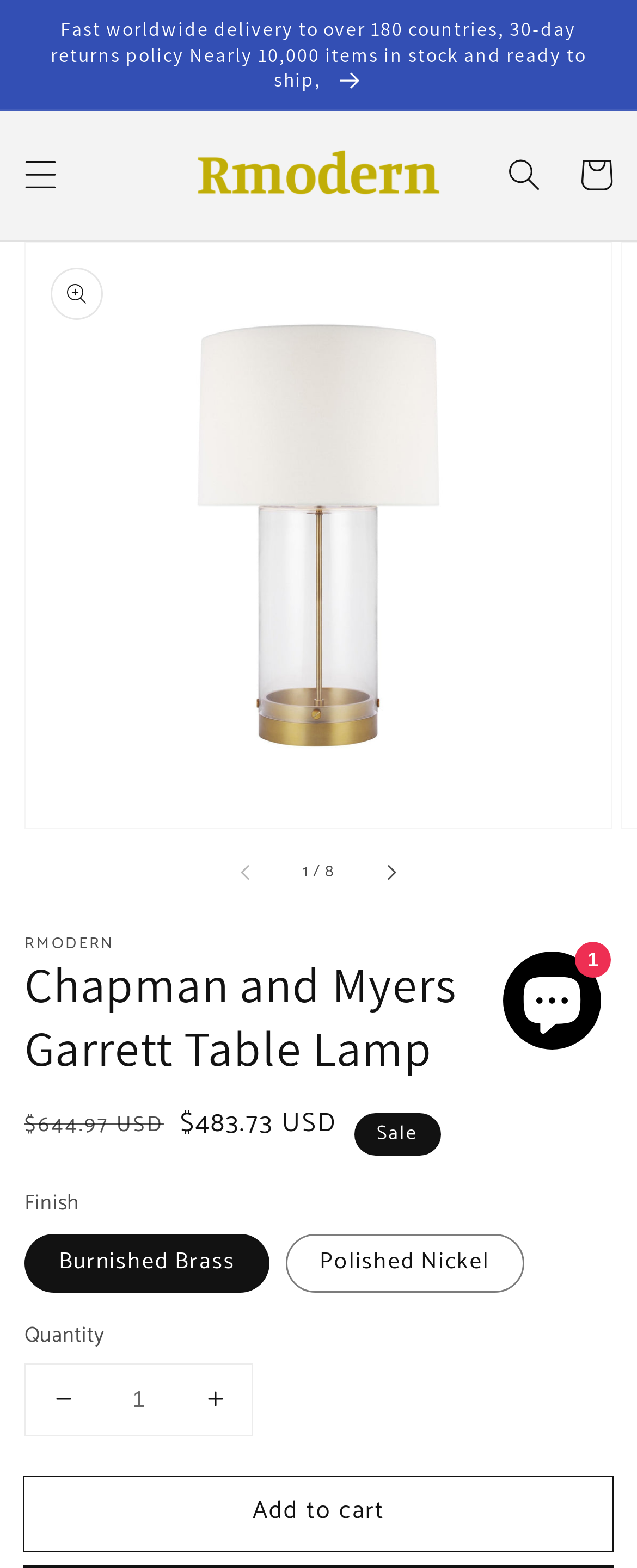How many images are there on this webpage?
Give a thorough and detailed response to the question.

I counted the number of image elements on the webpage and found two images: one is the Rmodern logo and the other is the product image.